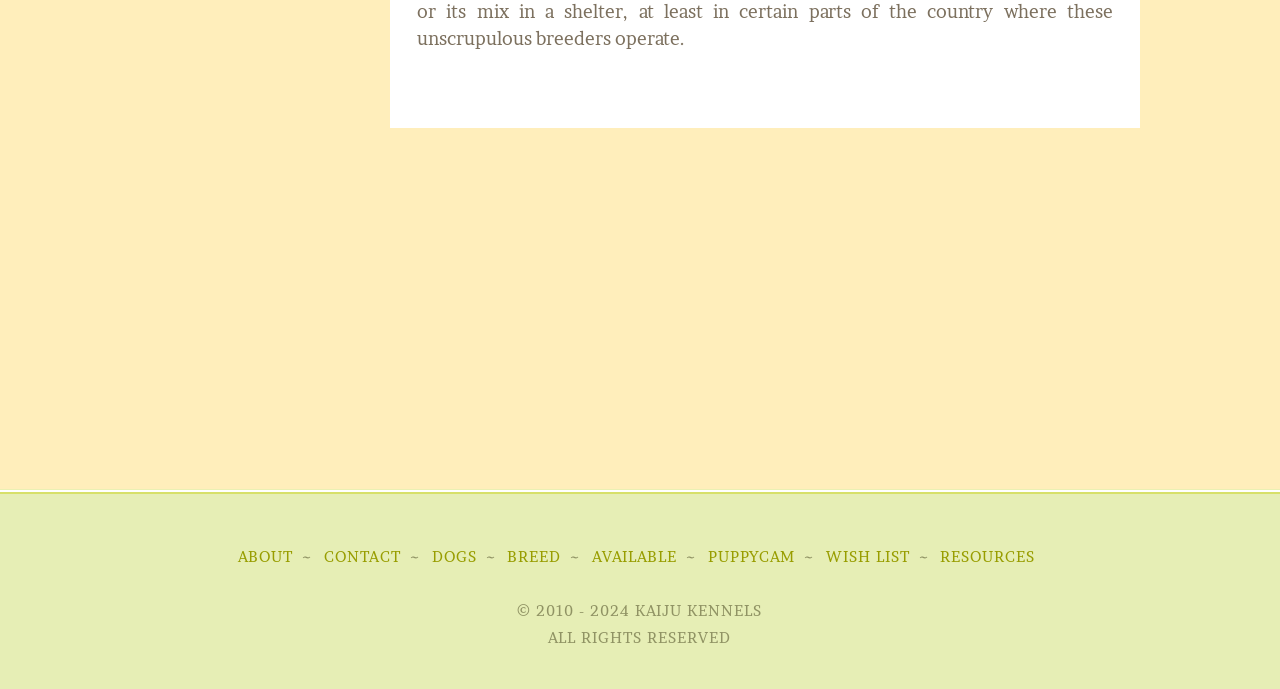Respond with a single word or short phrase to the following question: 
What is the last link on the top navigation bar?

RESOURCES